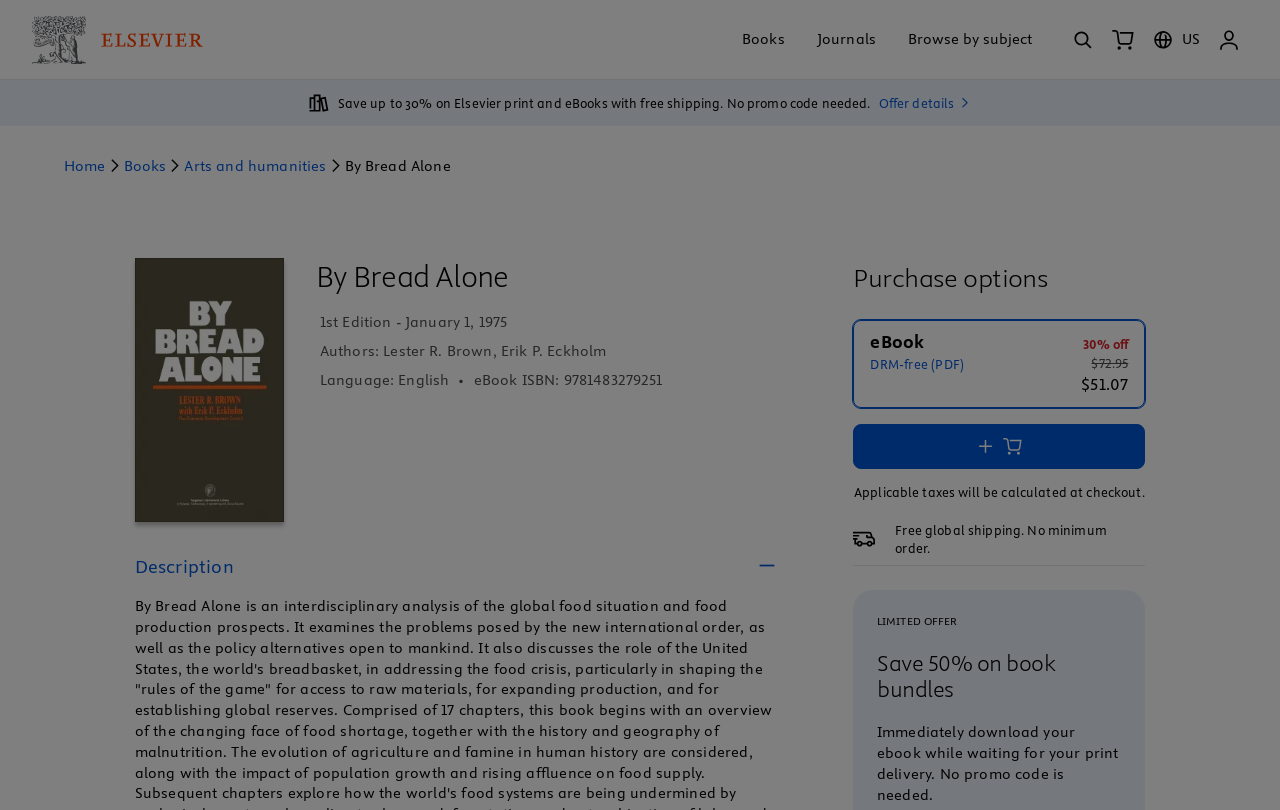What is the publication date of the book?
Give a single word or phrase as your answer by examining the image.

January 1, 1975